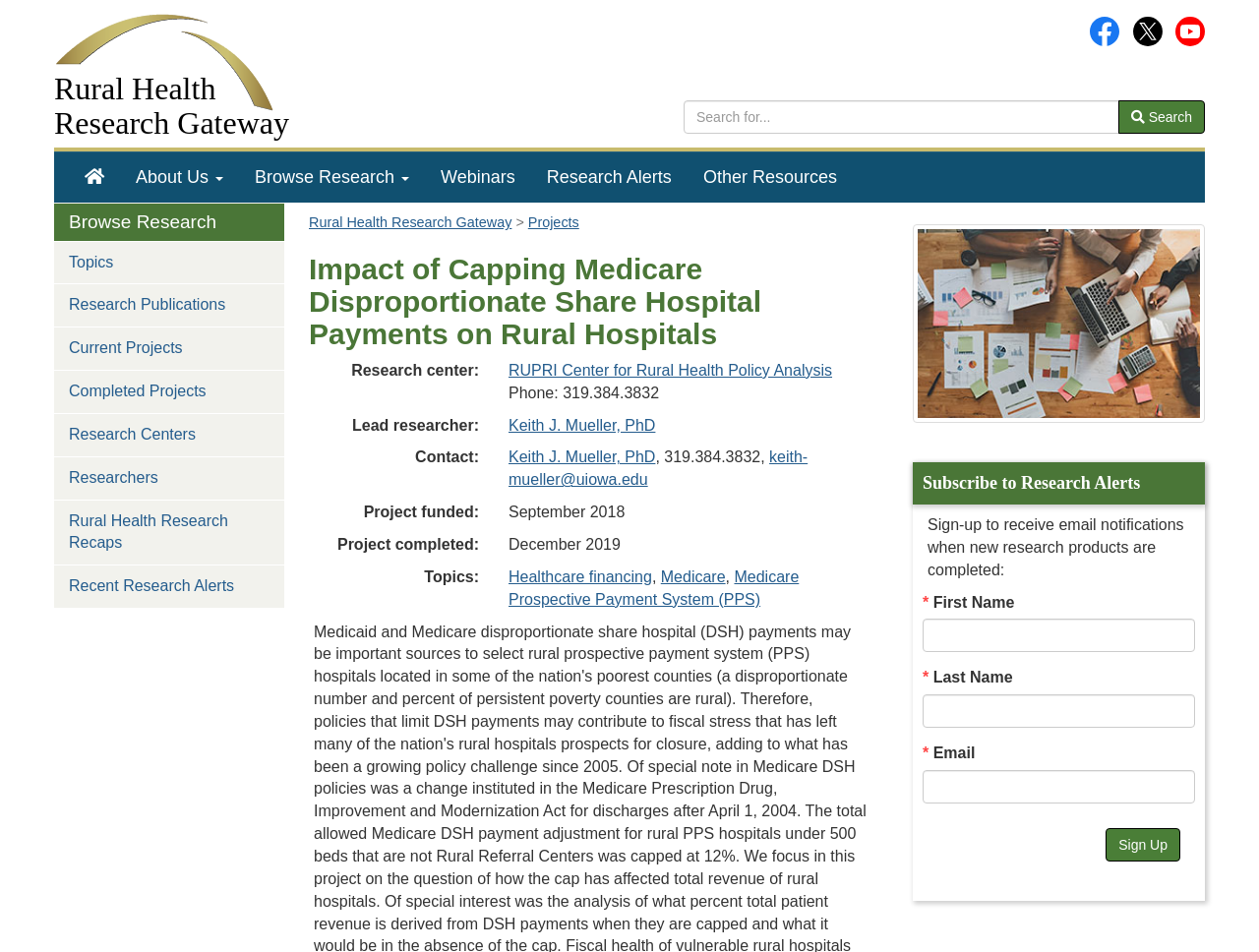Please respond to the question with a concise word or phrase:
What is the name of the research center?

RUPRI Center for Rural Health Policy Analysis